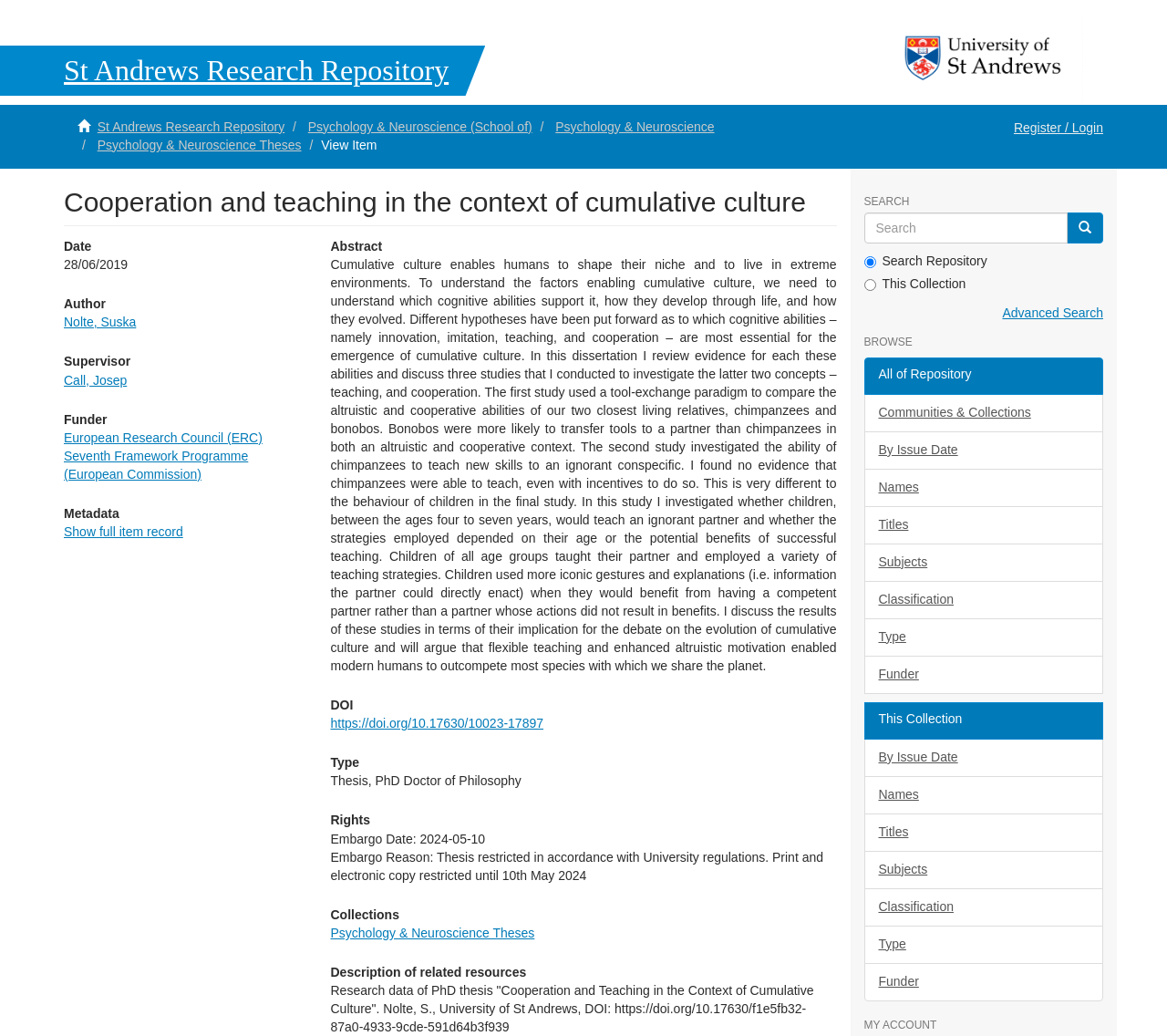Can you show the bounding box coordinates of the region to click on to complete the task described in the instruction: "Go to the top of the page"?

None